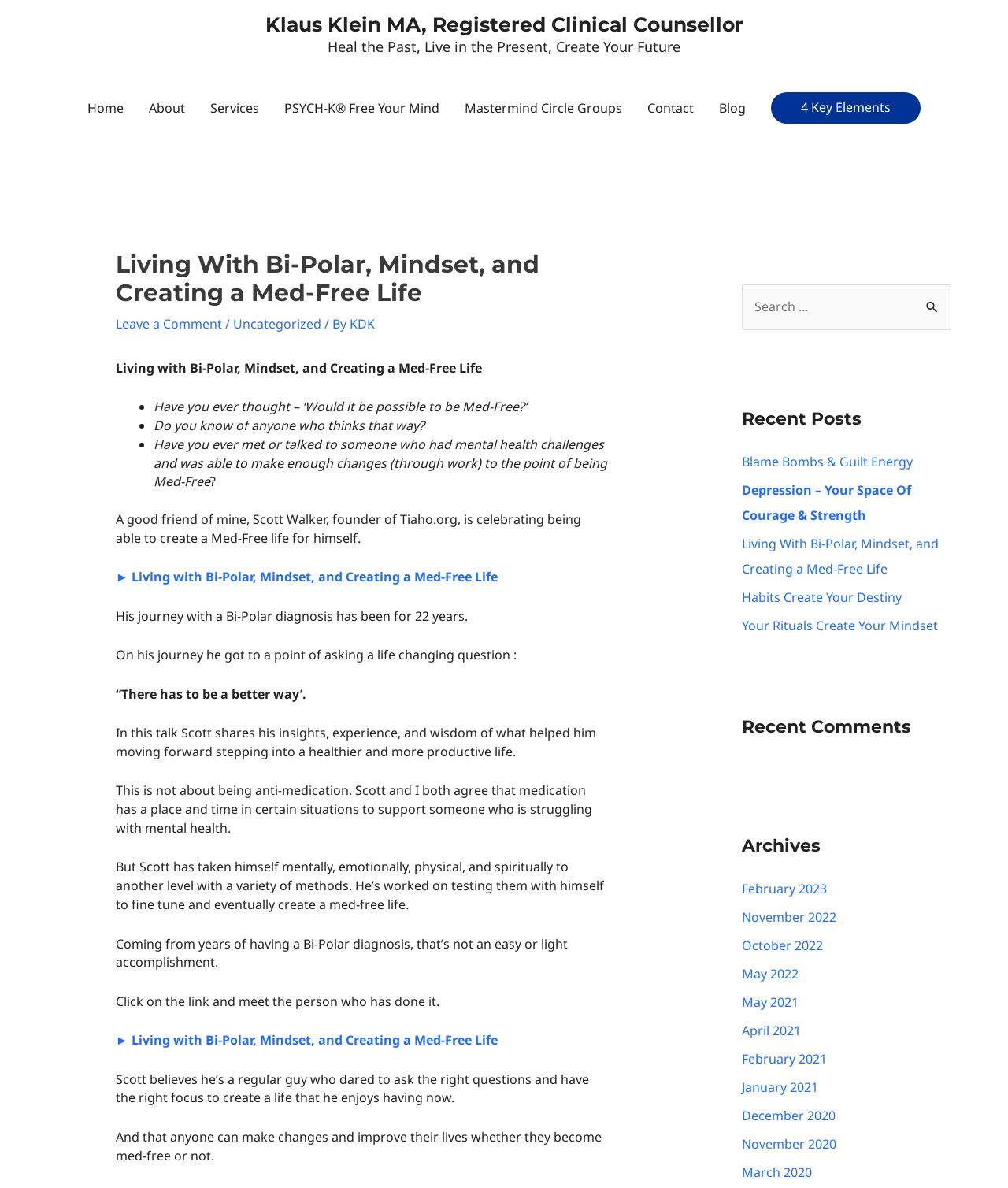What is the name of the author of the article?
Please answer the question as detailed as possible.

The author's name can be found in the article section, where it says 'By KDK'.